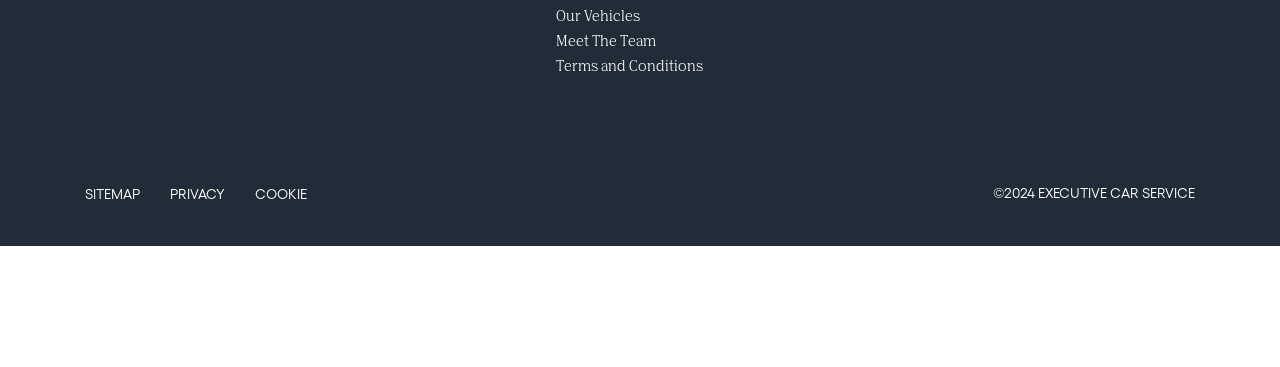Locate the bounding box of the UI element defined by this description: "City Chauffeur Service". The coordinates should be given as four float numbers between 0 and 1, formatted as [left, top, right, bottom].

[0.435, 0.14, 0.55, 0.208]